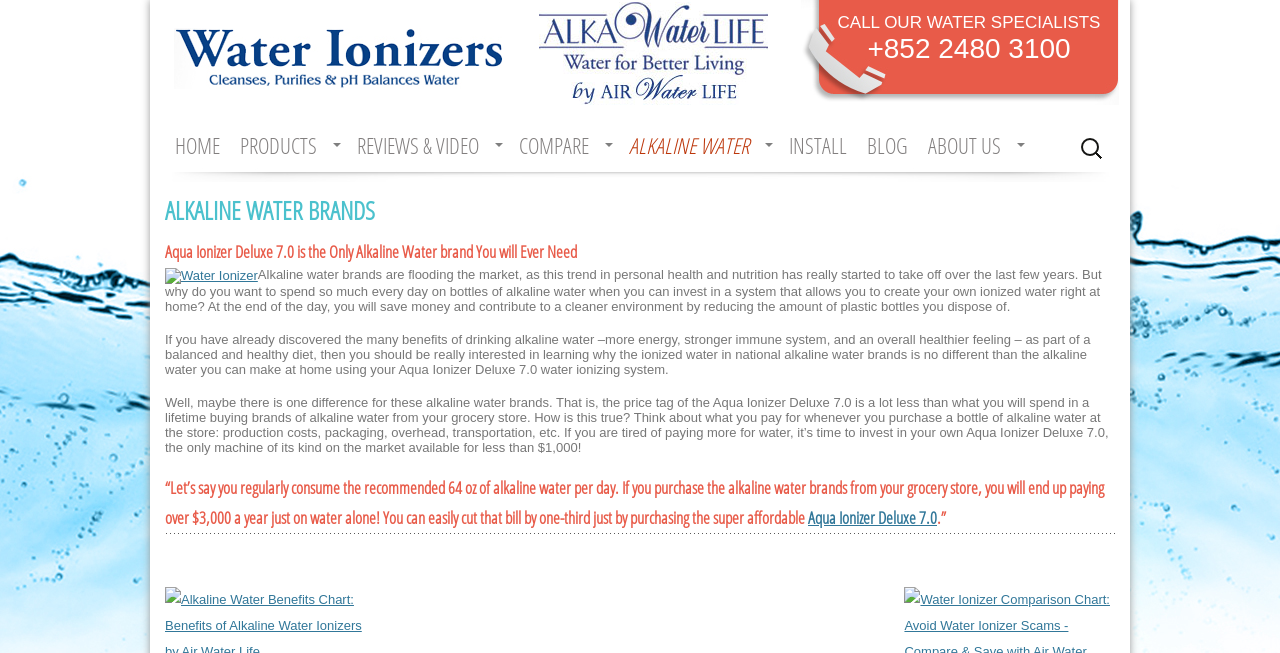Identify the bounding box coordinates of the area you need to click to perform the following instruction: "Read the blog".

[0.673, 0.194, 0.713, 0.25]